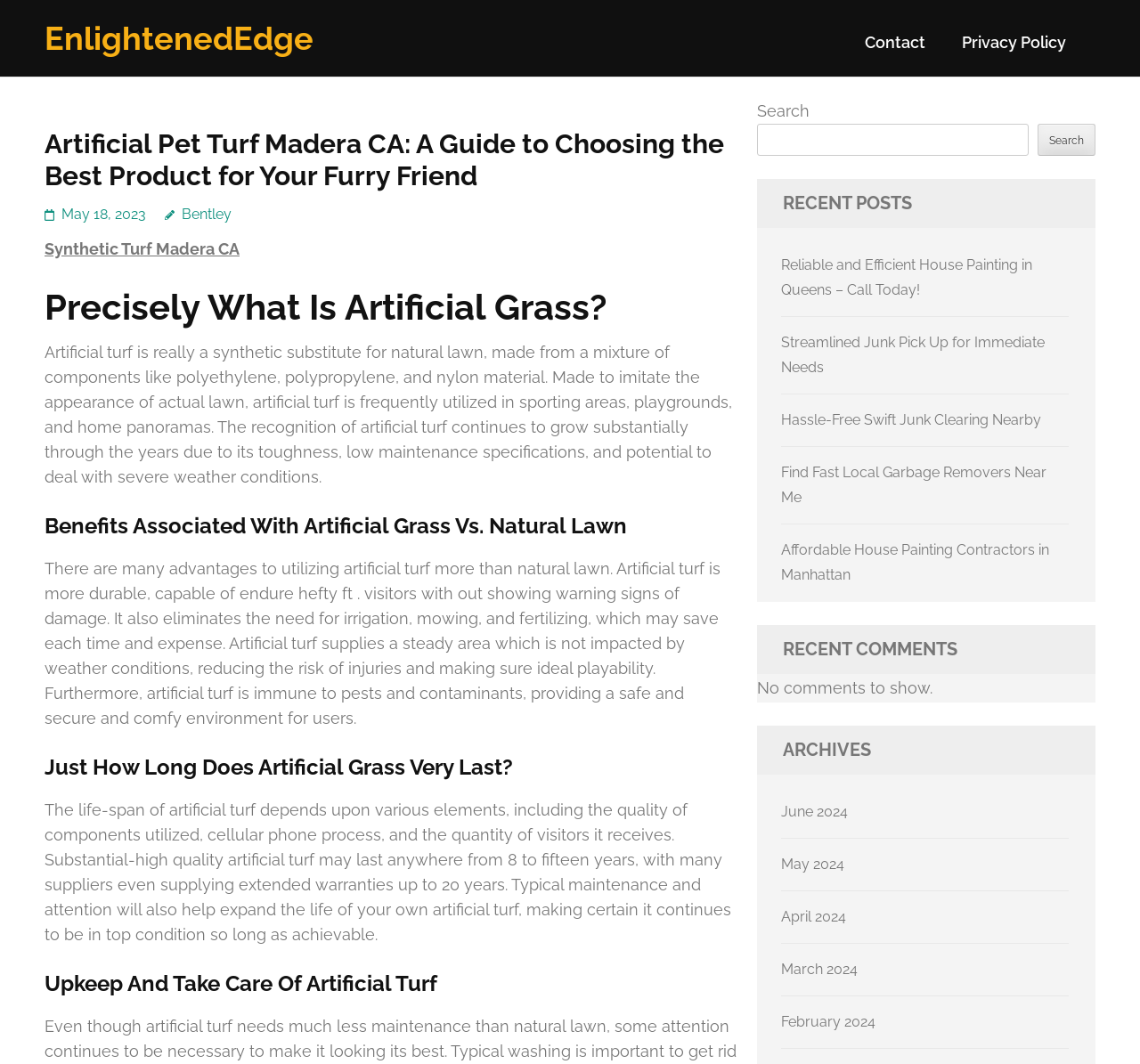Could you provide the bounding box coordinates for the portion of the screen to click to complete this instruction: "View the 'Synthetic Turf Madera CA' page"?

[0.039, 0.225, 0.21, 0.243]